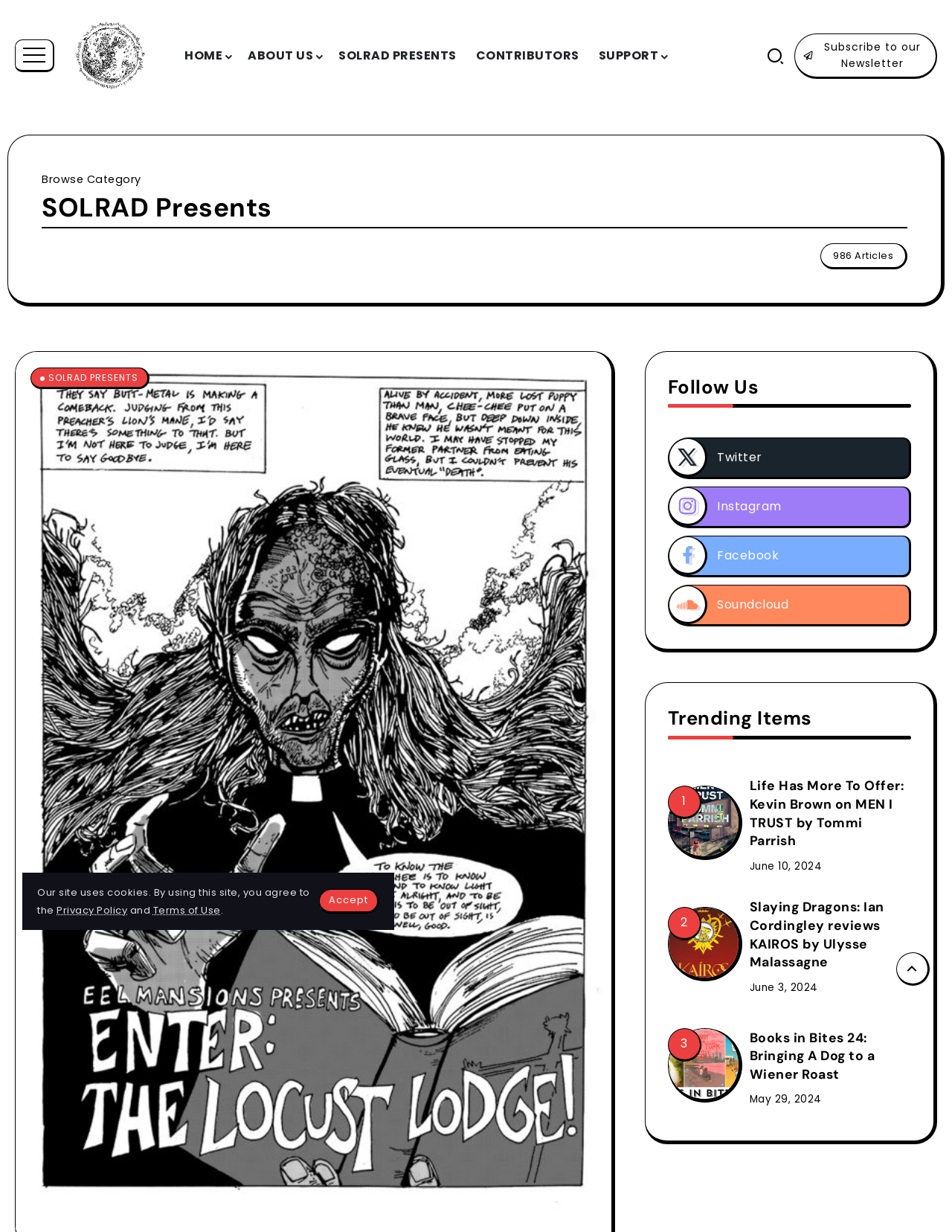Provide the bounding box coordinates in the format (top-left x, top-left y, bottom-right x, bottom-right y). All values are floating point numbers between 0 and 1. Determine the bounding box coordinate of the UI element described as: Subscribe to our Newsletter

[0.835, 0.027, 0.984, 0.064]